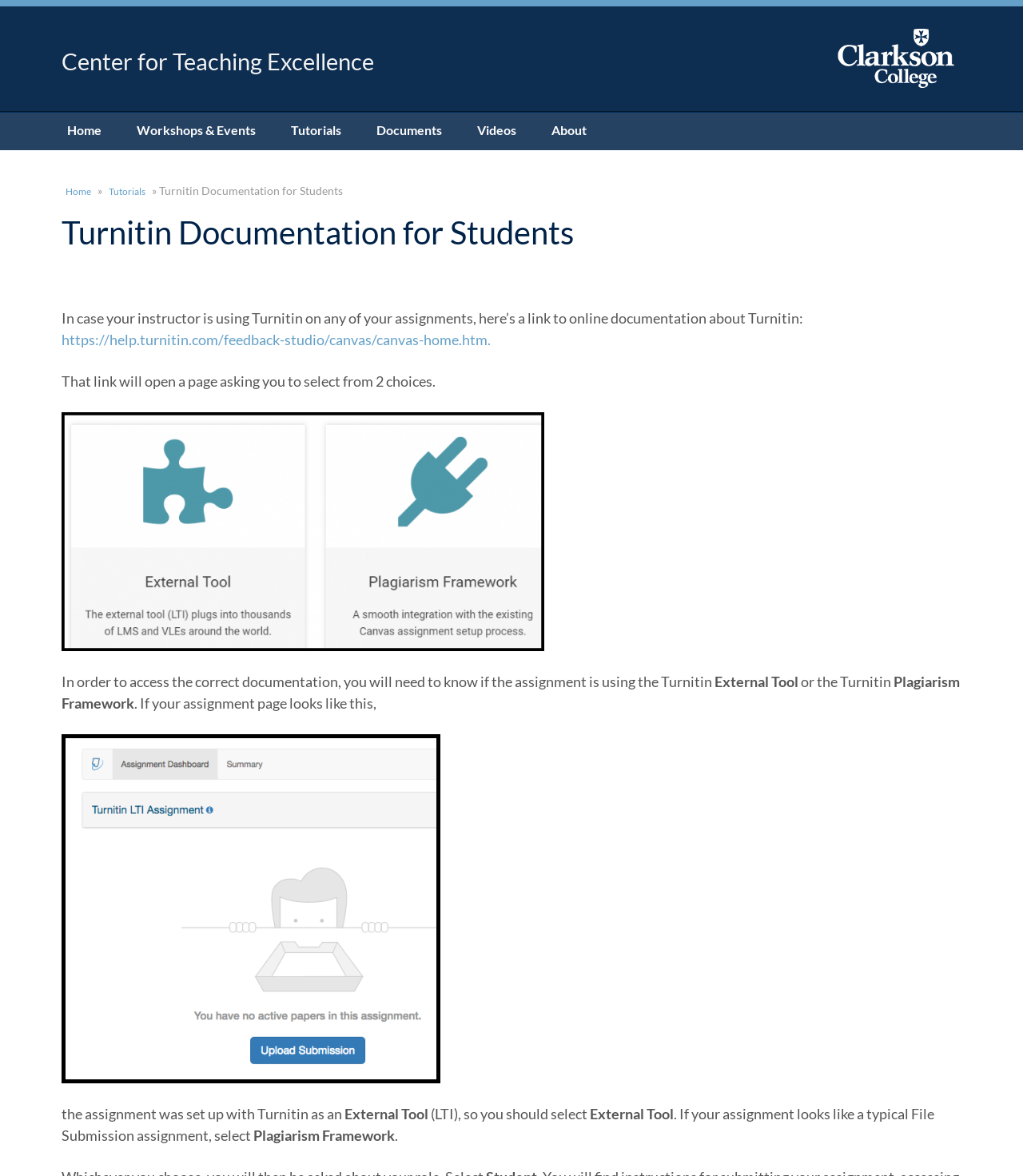Identify the bounding box of the HTML element described as: "Videos".

[0.449, 0.096, 0.522, 0.128]